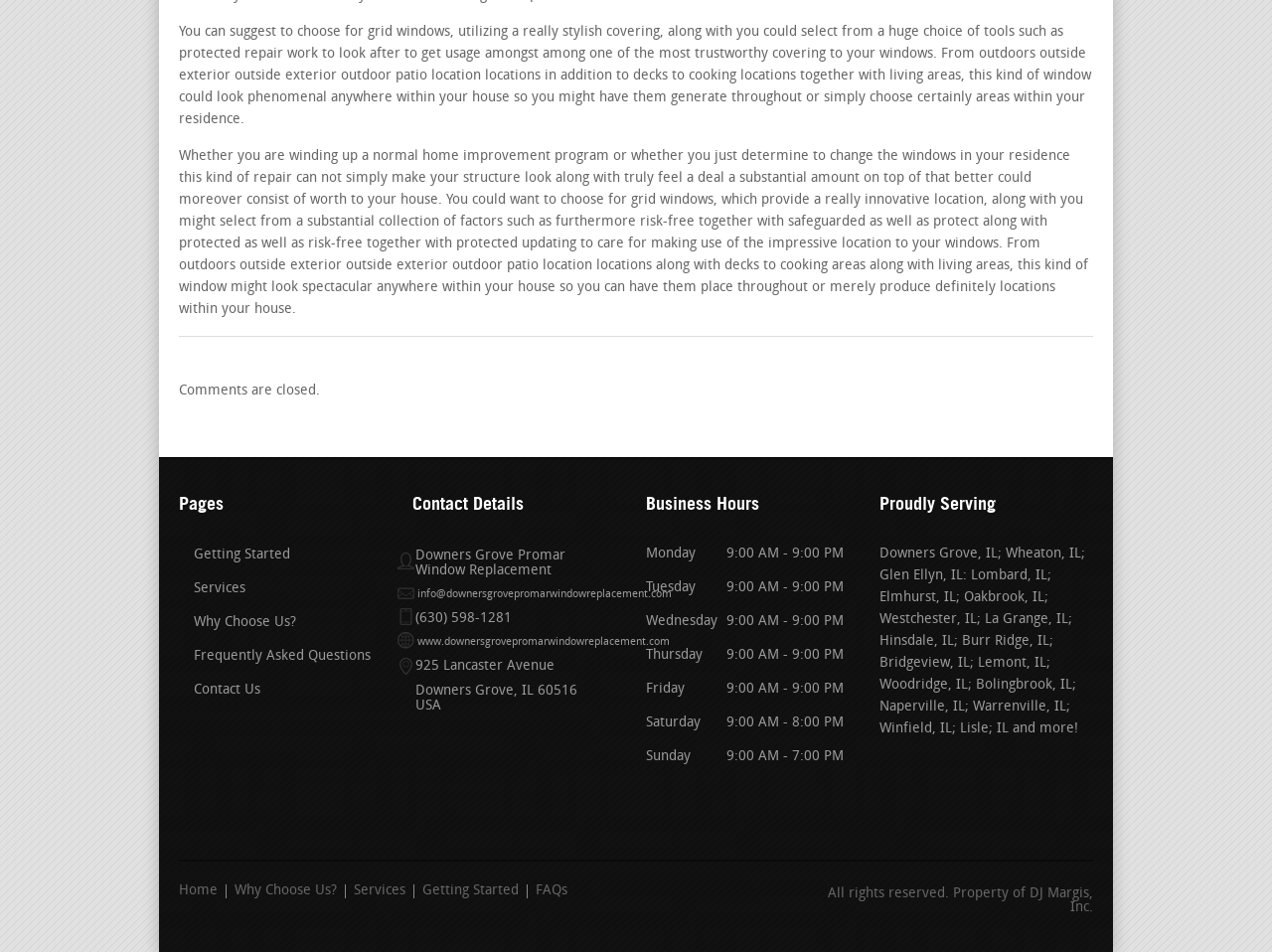Please provide the bounding box coordinates for the UI element as described: "Home". The coordinates must be four floats between 0 and 1, represented as [left, top, right, bottom].

[0.141, 0.929, 0.178, 0.944]